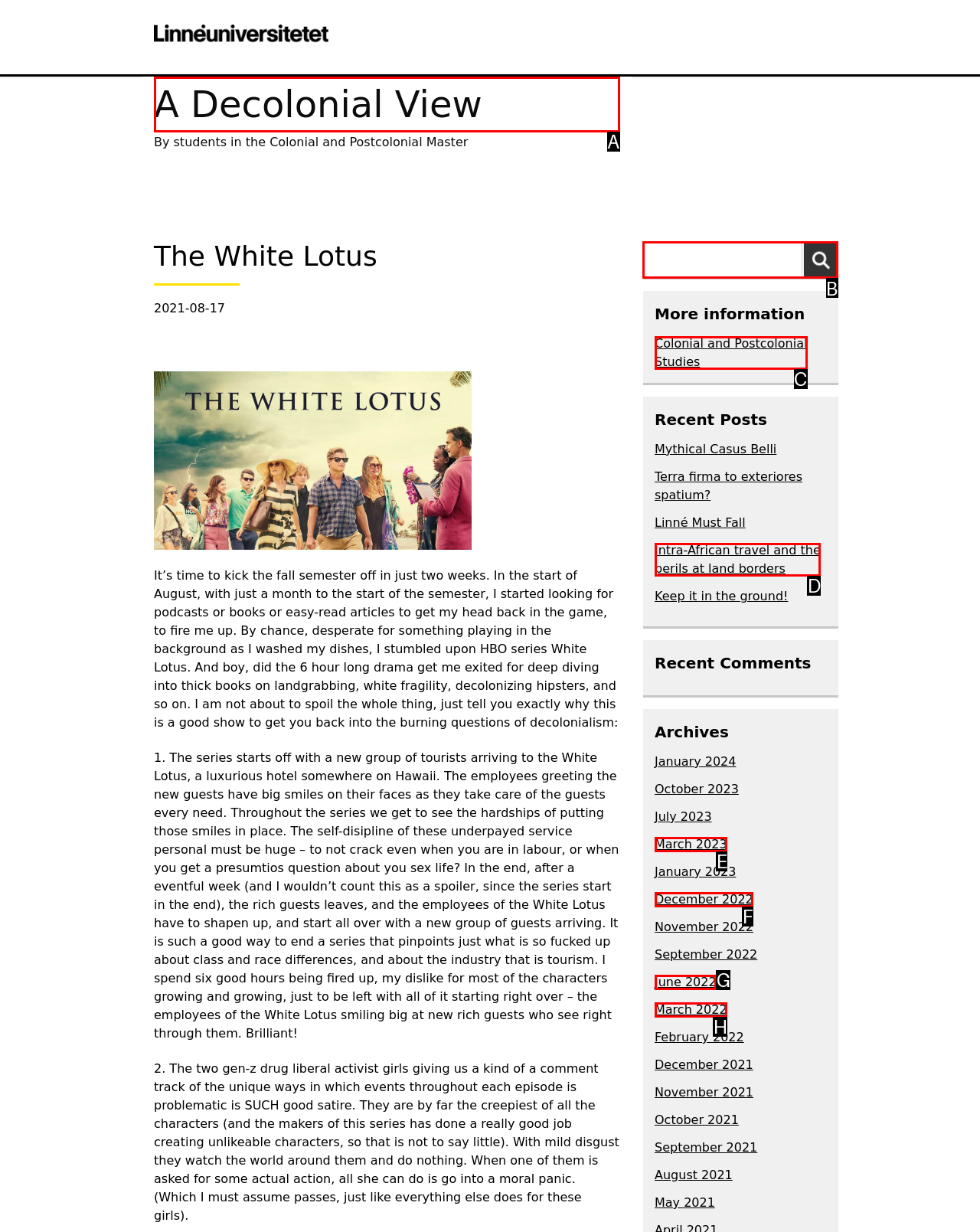Which letter corresponds to the correct option to complete the task: Search for a keyword?
Answer with the letter of the chosen UI element.

B